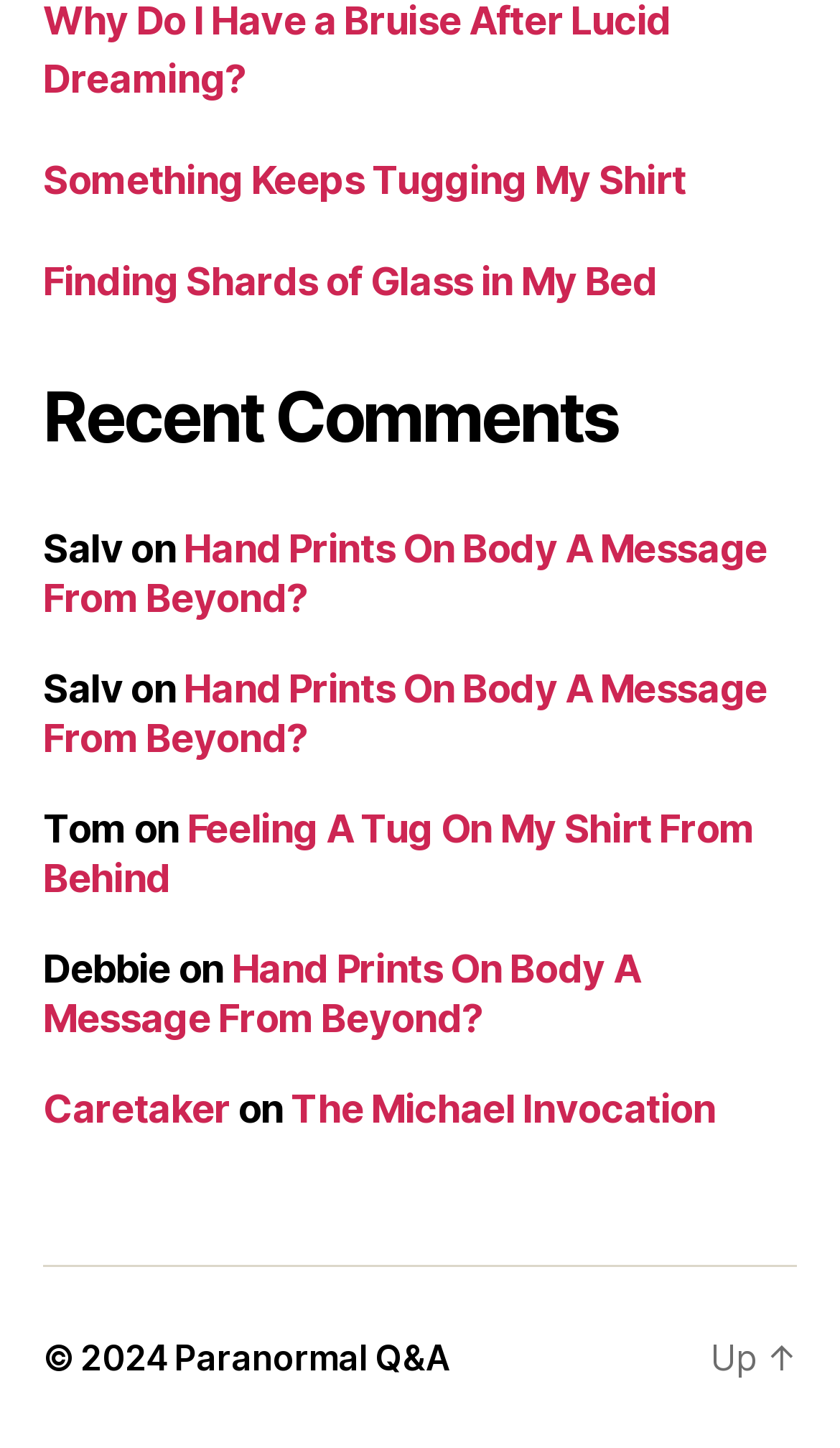Please identify the bounding box coordinates of the element's region that I should click in order to complete the following instruction: "Click the Facebook link". The bounding box coordinates consist of four float numbers between 0 and 1, i.e., [left, top, right, bottom].

None